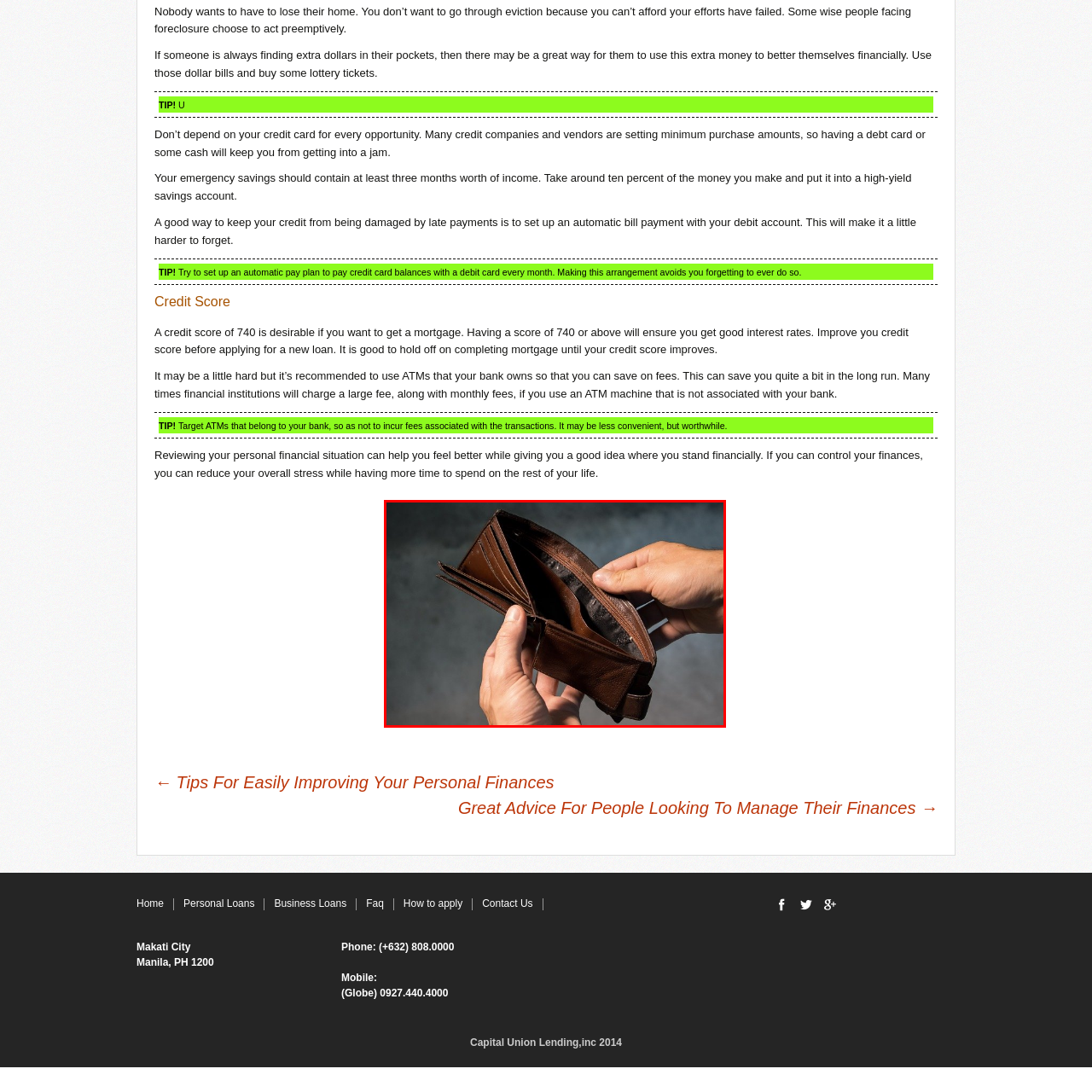What is the purpose of the image?
Please examine the image within the red bounding box and provide your answer using just one word or phrase.

To highlight financial struggle